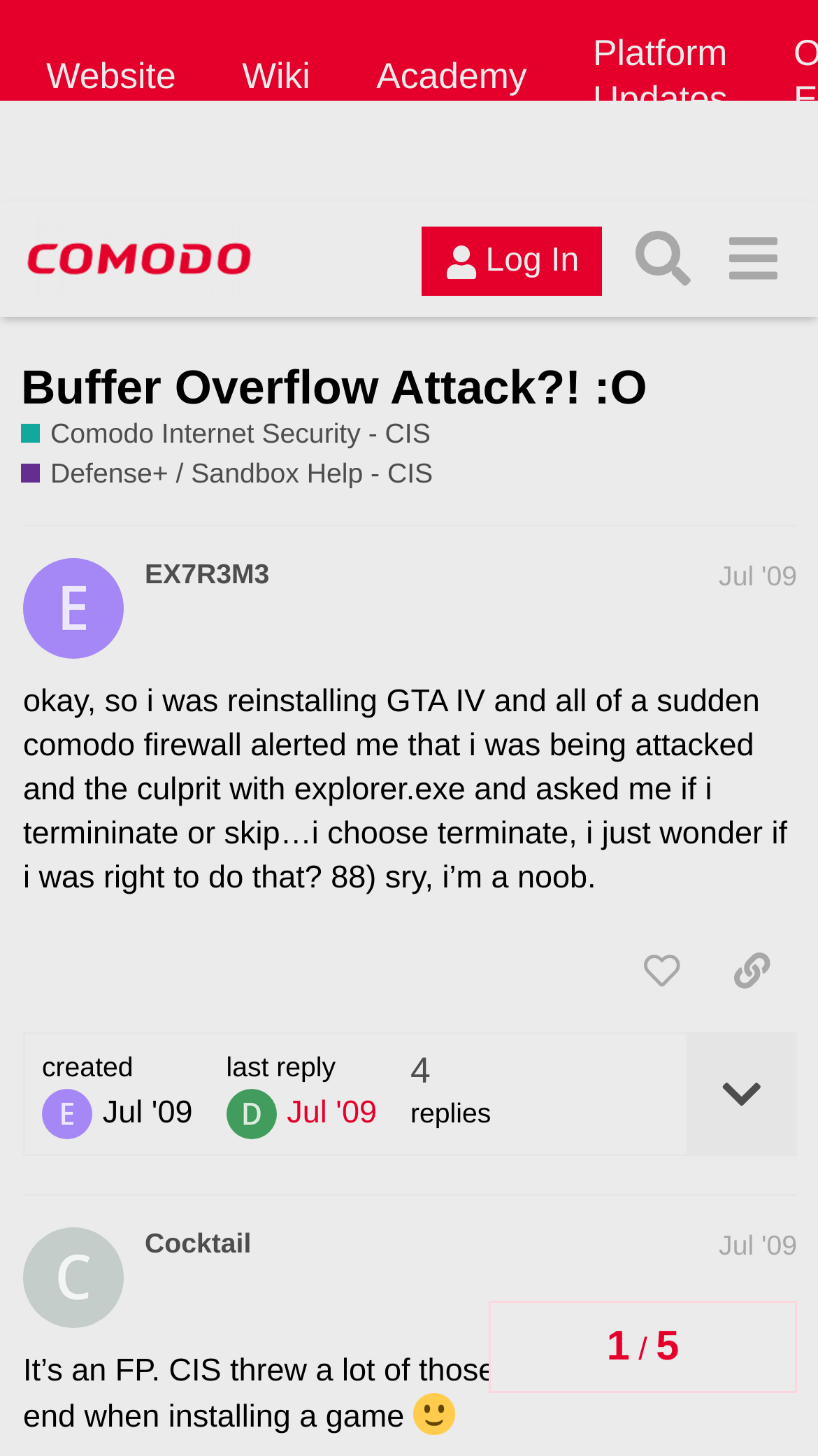Identify and provide the bounding box for the element described by: "Cocktail".

[0.177, 0.843, 0.307, 0.865]